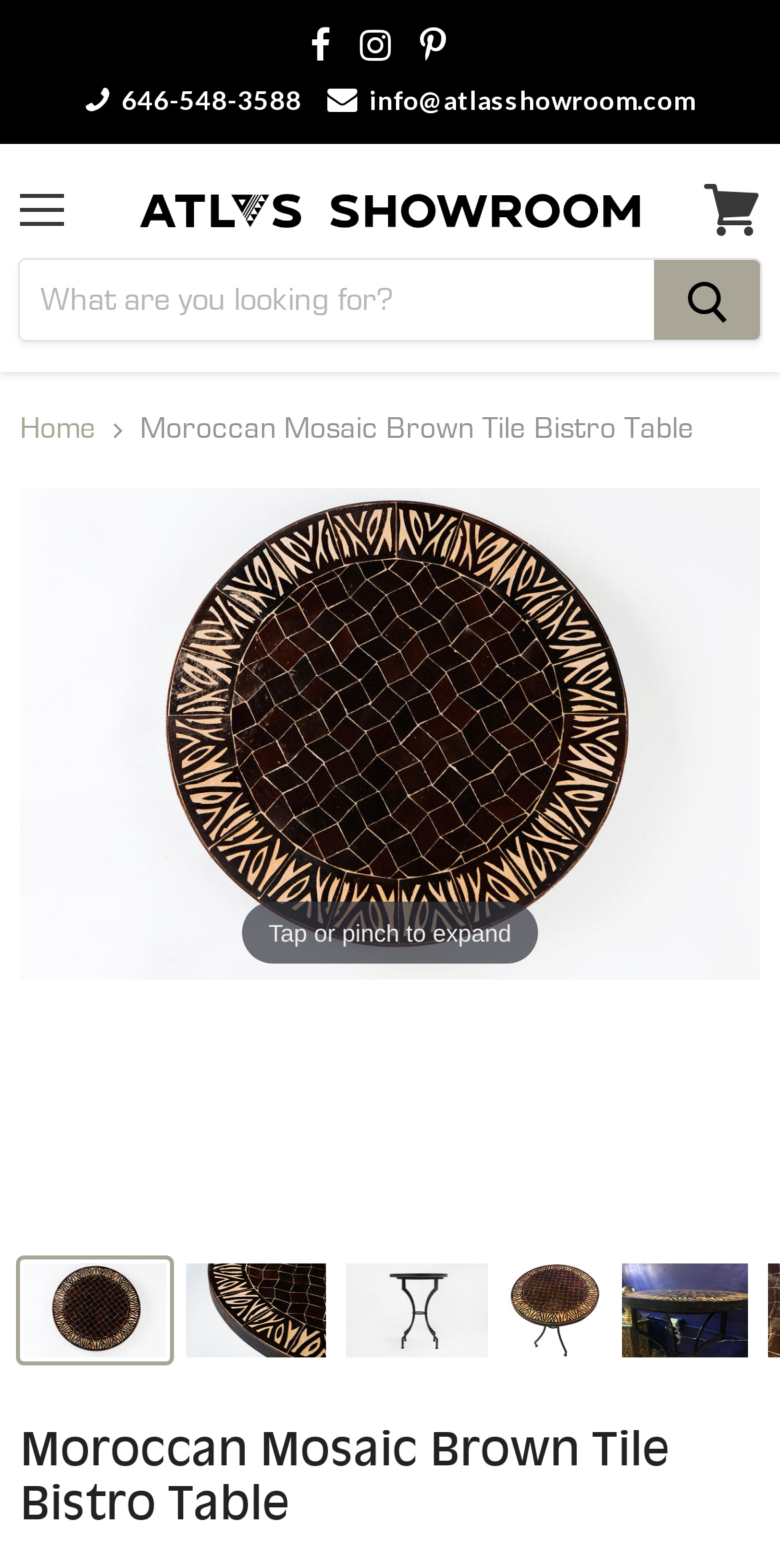Can you find the bounding box coordinates for the element that needs to be clicked to execute this instruction: "Zoom in the product image"? The coordinates should be given as four float numbers between 0 and 1, i.e., [left, top, right, bottom].

[0.026, 0.311, 0.974, 0.625]